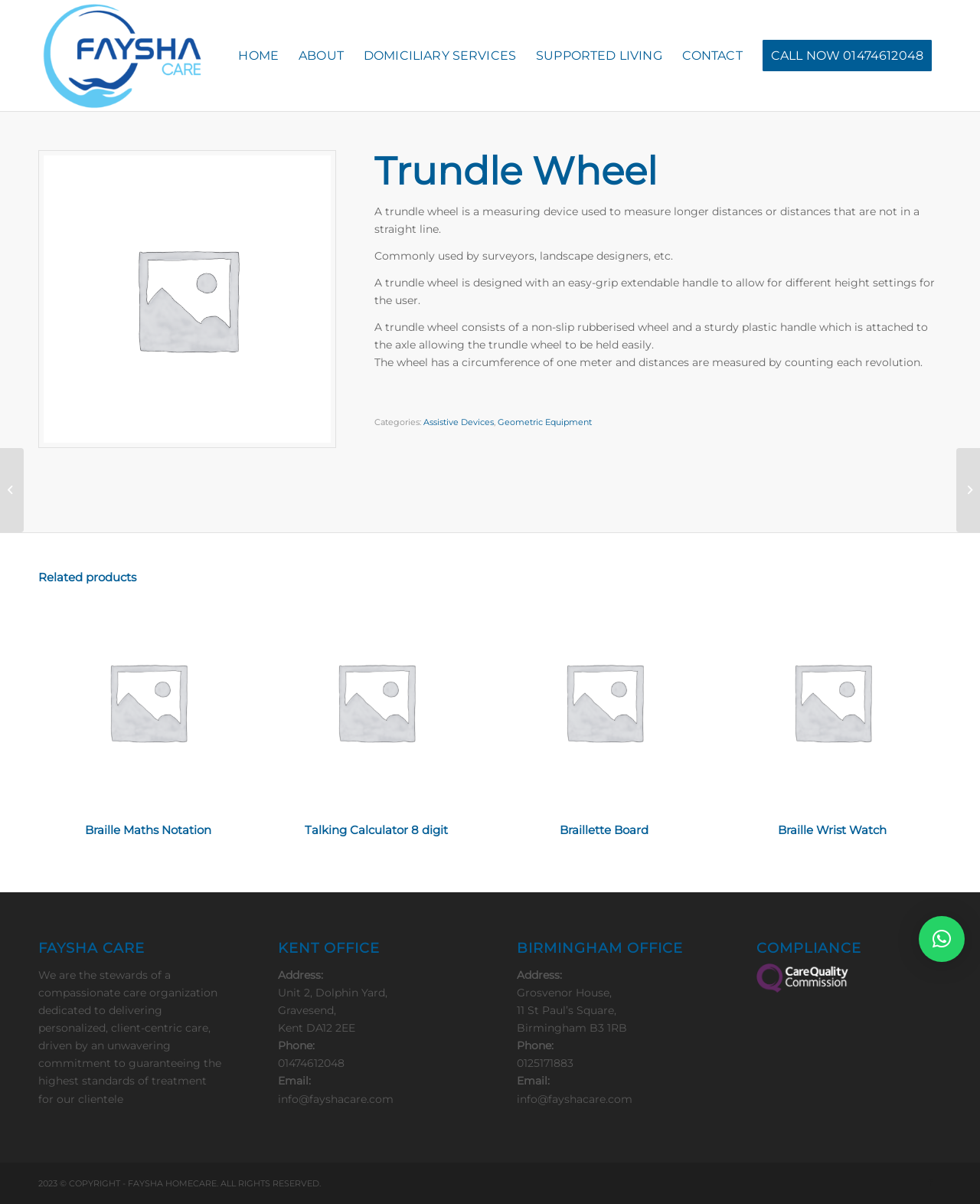Determine the bounding box coordinates for the HTML element mentioned in the following description: "DOMICILIARY SERVICES". The coordinates should be a list of four floats ranging from 0 to 1, represented as [left, top, right, bottom].

[0.361, 0.0, 0.537, 0.092]